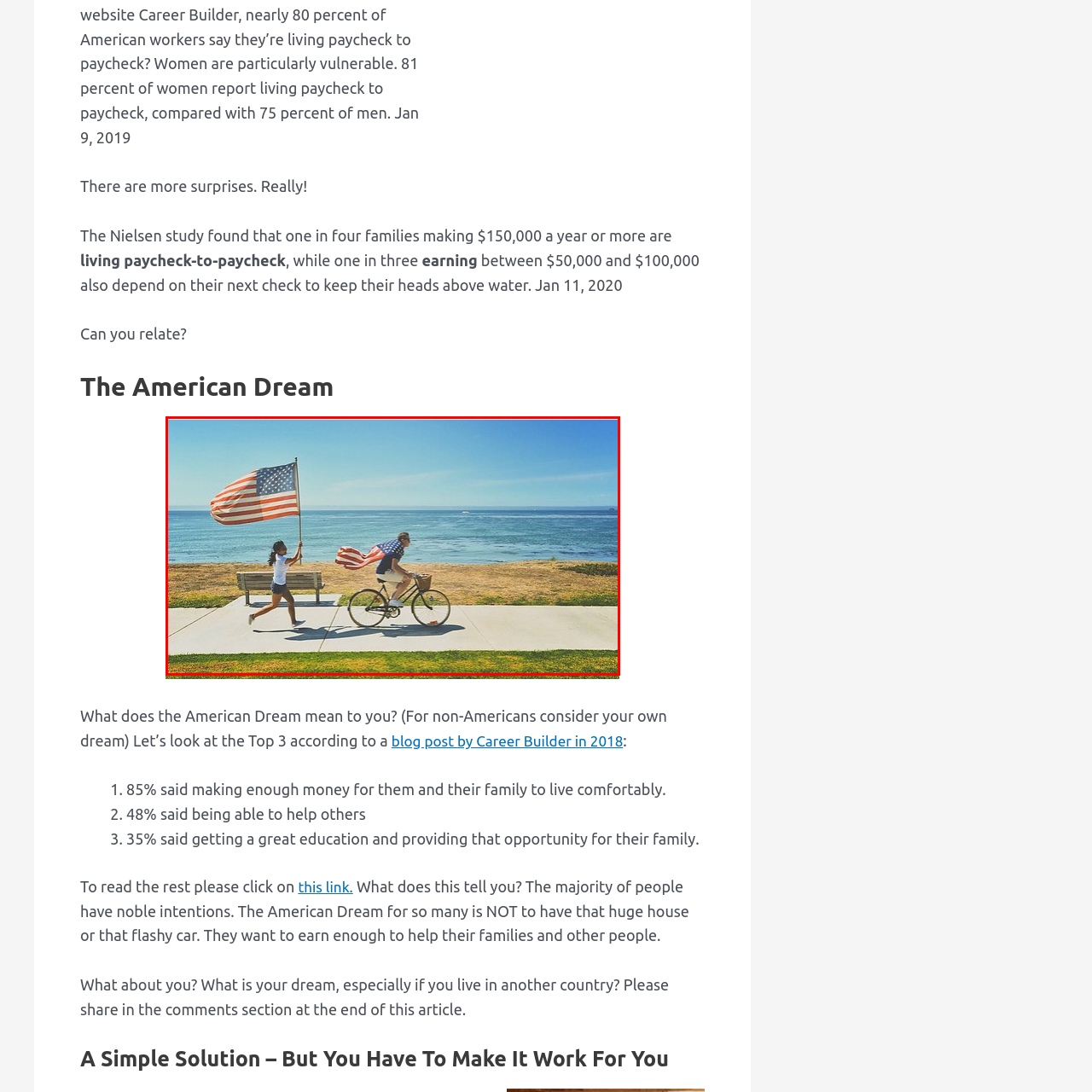Thoroughly describe the contents of the image enclosed in the red rectangle.

The image captures a vibrant scene that embodies the spirit of the American Dream. In a picturesque outdoor setting, a young girl joyfully runs alongside a cyclist, both of whom are waving American flags. The girl, dressed in a white shirt and denim shorts, carries her flag high, symbolizing patriotism and exuberance. Meanwhile, the cyclist, in casual attire, balances the flag across his back as he pedals along a sunny pathway beside a serene body of water. The backdrop features a clear blue sky meeting the ocean, enhancing the sense of freedom and adventure. This imagery resonates with themes of hope, aspiration, and the pursuit of happiness, reflecting the desires many hold for prosperity and shared dreams in their lives and communities.